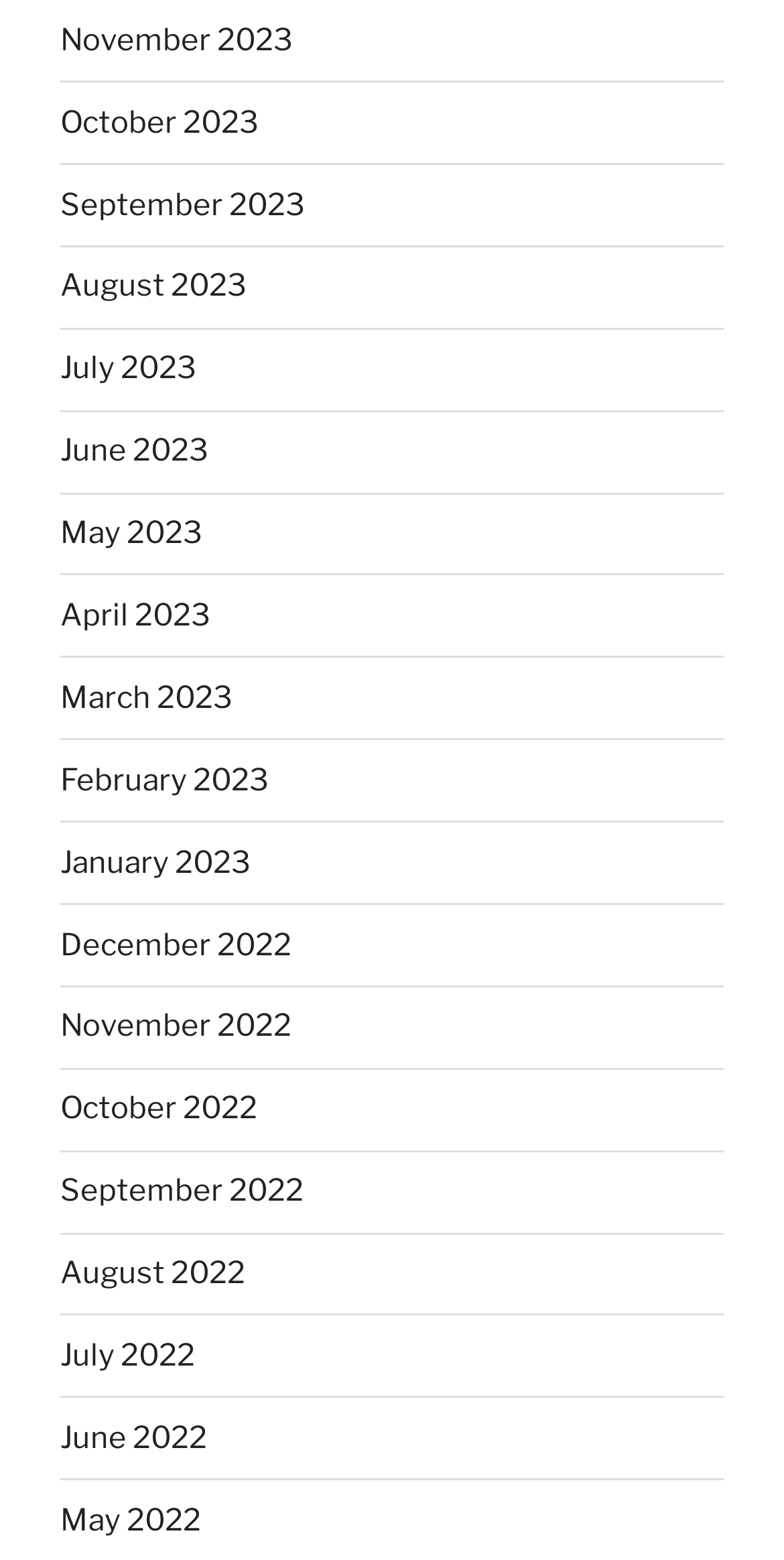Specify the bounding box coordinates of the area to click in order to follow the given instruction: "view October 2022."

[0.077, 0.699, 0.328, 0.722]